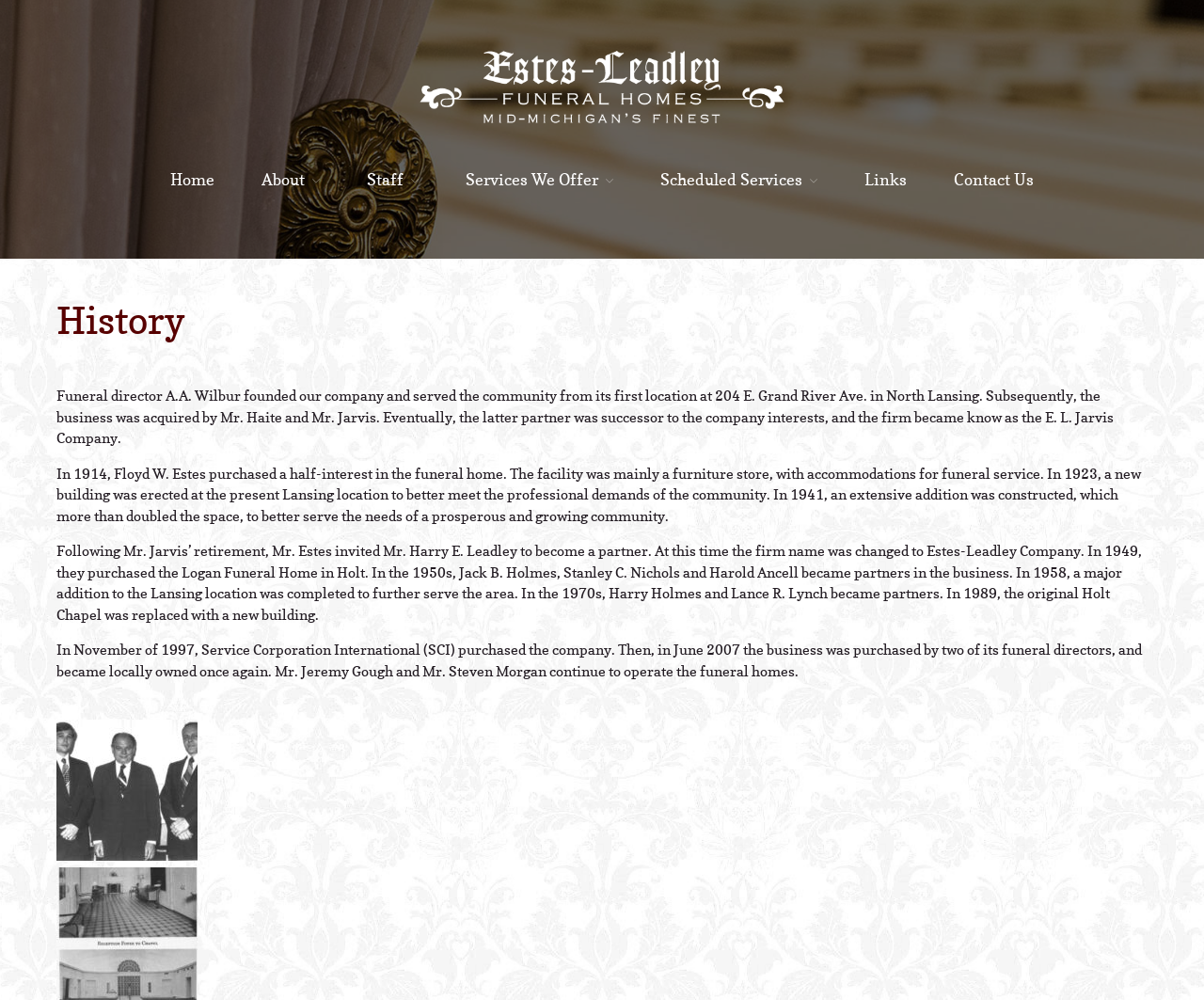Identify the bounding box coordinates for the UI element described as: "Services We Offer".

[0.379, 0.169, 0.517, 0.193]